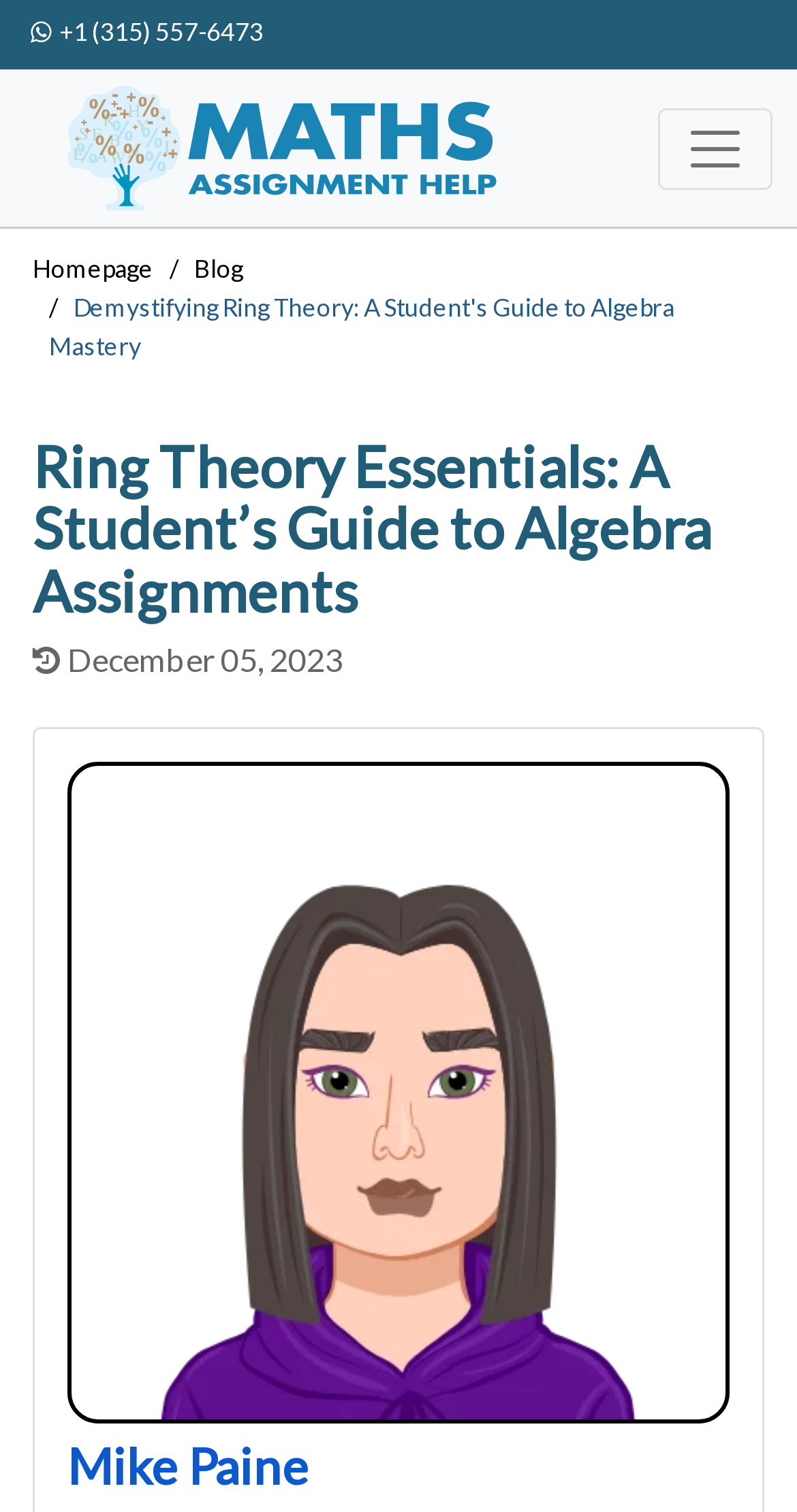Identify the headline of the webpage and generate its text content.

Ring Theory Essentials: A Student’s Guide to Algebra Assignments